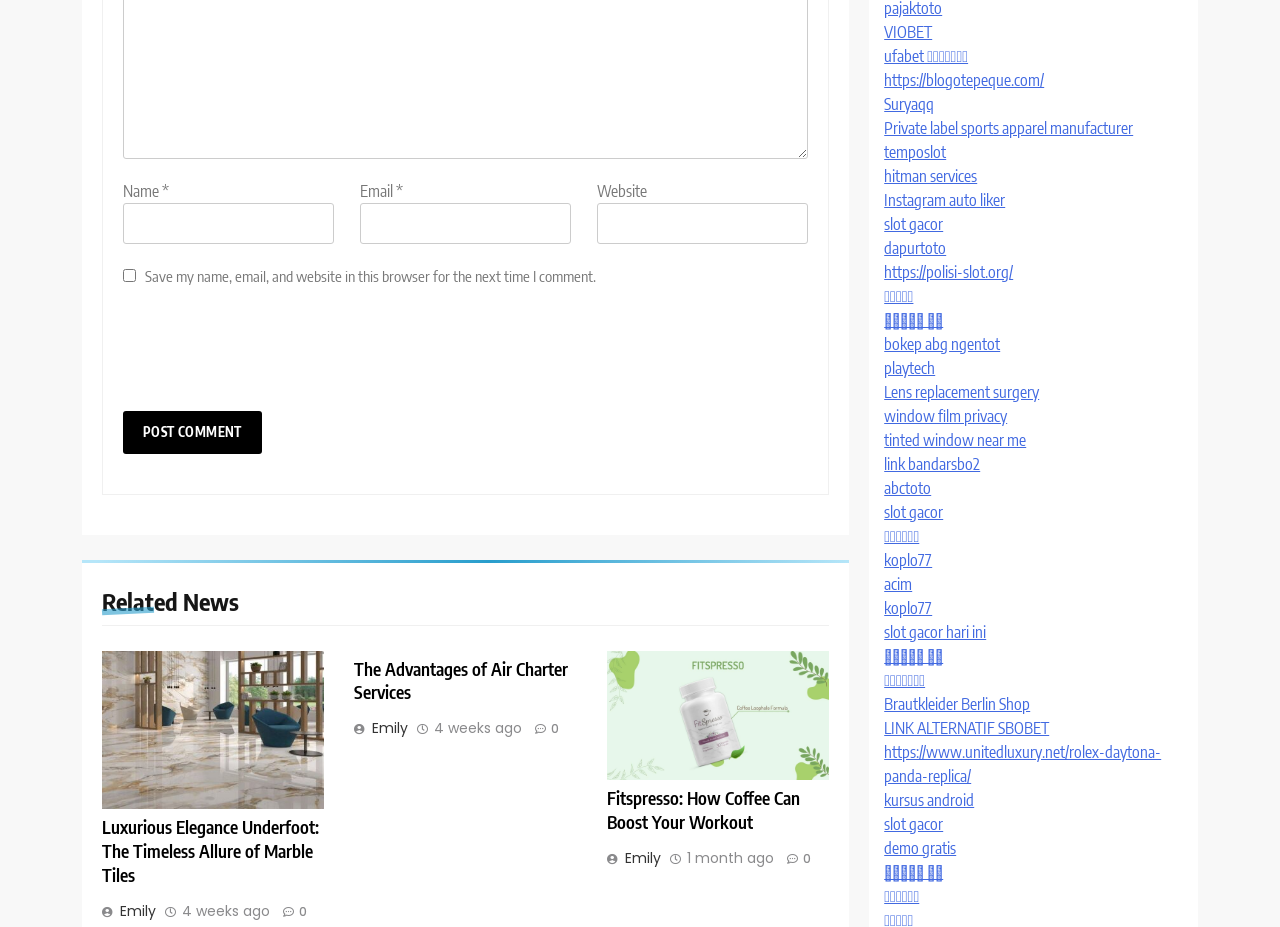Who is the author of the second article?
Using the picture, provide a one-word or short phrase answer.

Emily